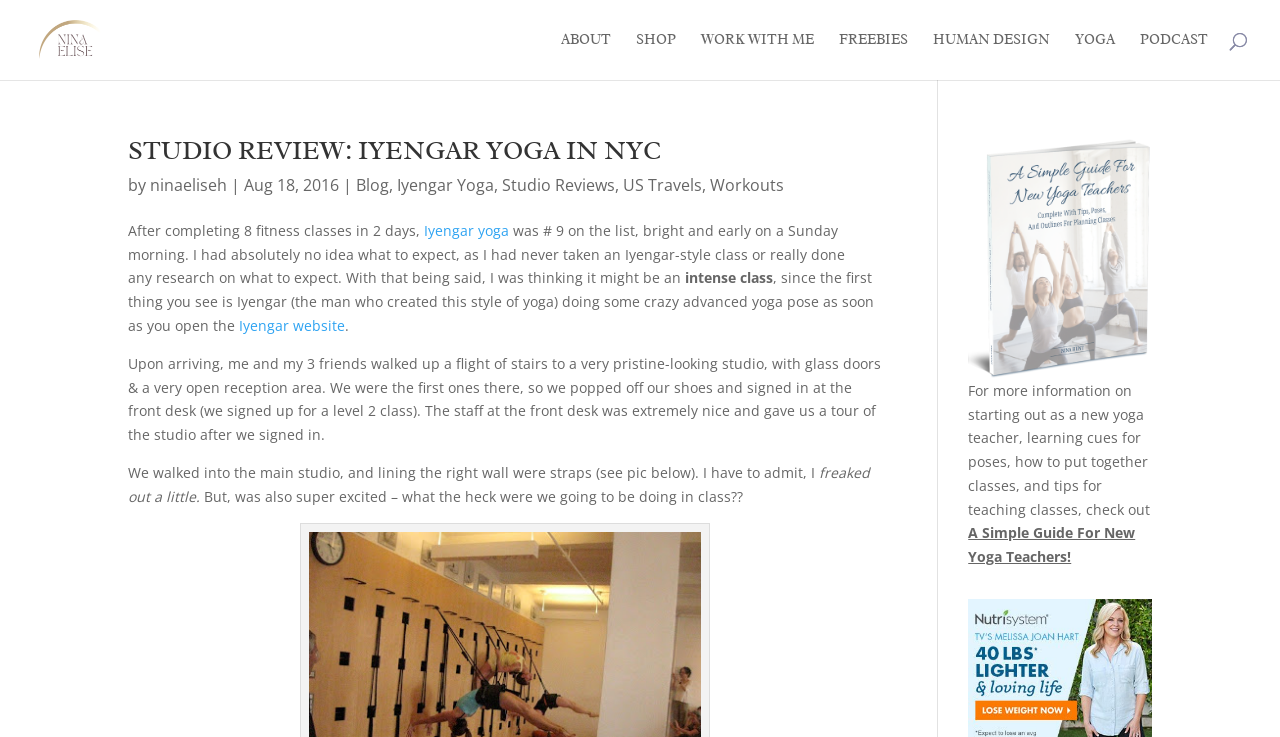Bounding box coordinates are specified in the format (top-left x, top-left y, bottom-right x, bottom-right y). All values are floating point numbers bounded between 0 and 1. Please provide the bounding box coordinate of the region this sentence describes: WORK WITH ME

[0.548, 0.045, 0.636, 0.109]